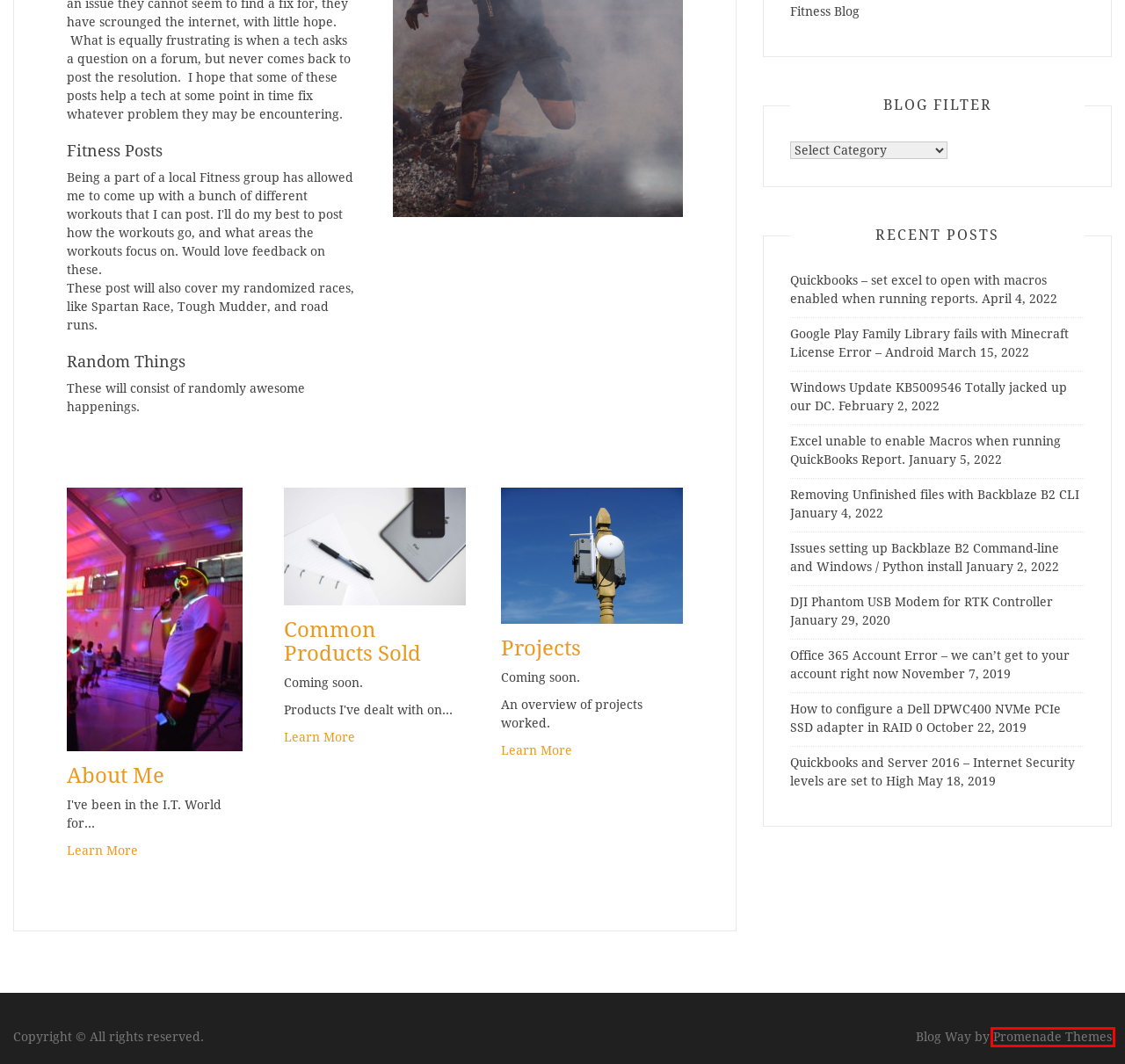You are given a screenshot of a webpage with a red rectangle bounding box. Choose the best webpage description that matches the new webpage after clicking the element in the bounding box. Here are the candidates:
A. How to configure a Dell DPWC400 NVMe PCIe SSD adapter in RAID 0 – Strong I.T. Guy
B. Google Play Family Library fails with Minecraft License Error – Android – Strong I.T. Guy
C. Removing Unfinished files with Backblaze B2 CLI – Strong I.T. Guy
D. Windows Update KB5009546 Totally jacked up our DC. – Strong I.T. Guy
E. Issues setting up Backblaze B2 Command-line and Windows / Python install – Strong I.T. Guy
F. Office 365 Account Error – we can’t get to your account right now – Strong I.T. Guy
G. Quickbooks – set excel to open with macros enabled when running reports. – Strong I.T. Guy
H. Logo Design and Graphic Design services, a Branding Company - ProDesigns

H